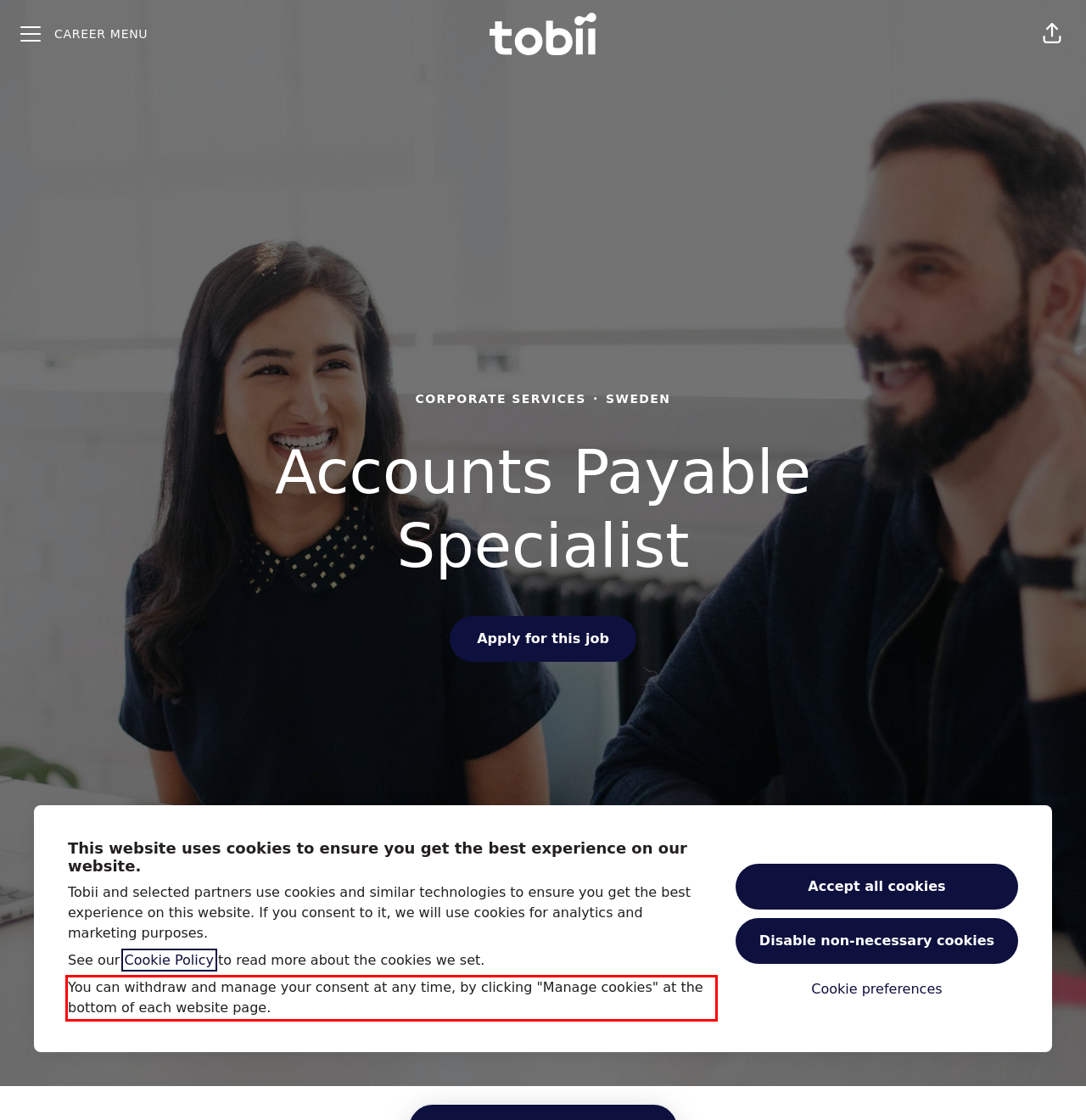You are given a screenshot showing a webpage with a red bounding box. Perform OCR to capture the text within the red bounding box.

You can withdraw and manage your consent at any time, by clicking "Manage cookies" at the bottom of each website page.